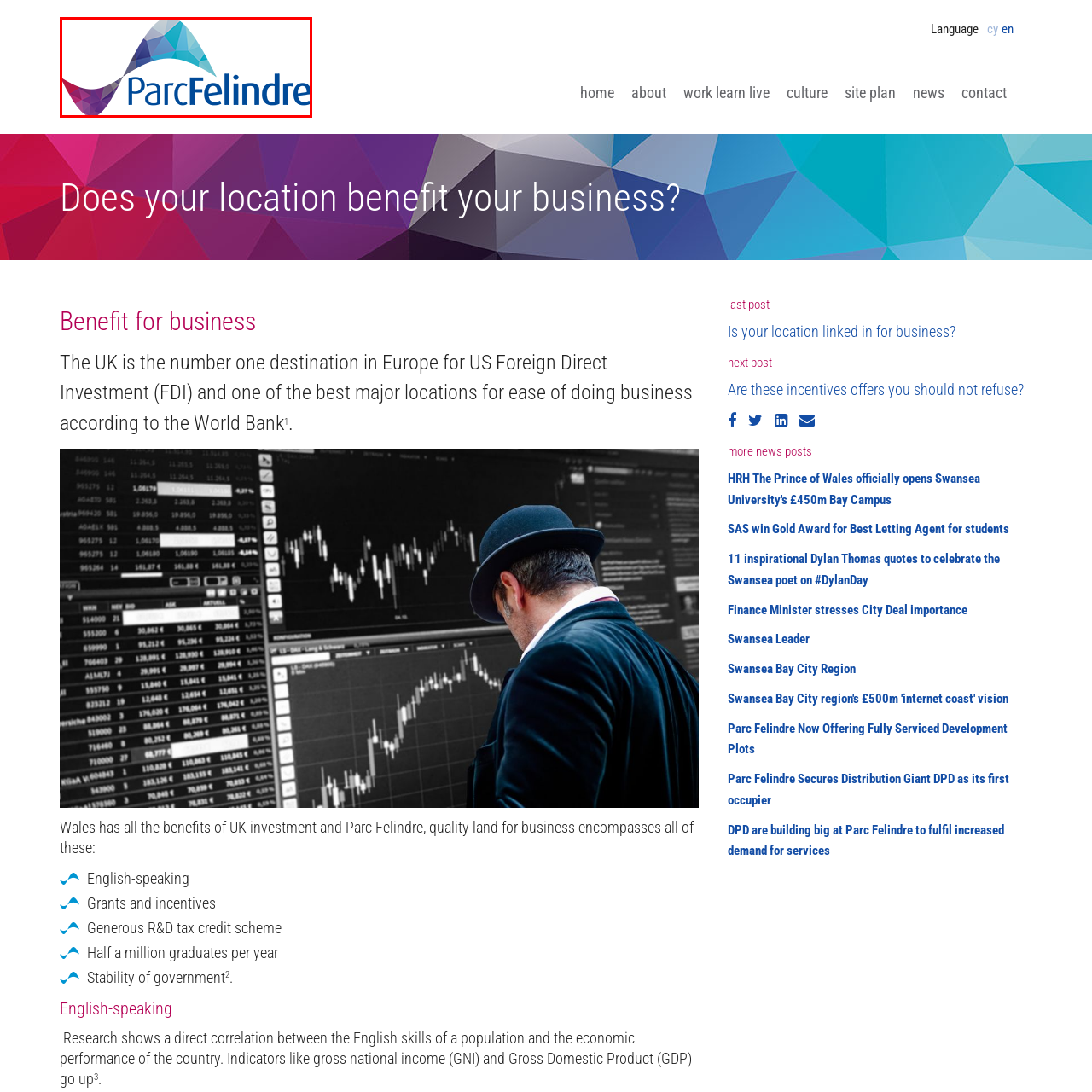Create a thorough and descriptive caption for the photo marked by the red boundary.

The image features the logo of "Parc Felindre," a business park that symbolizes modernity and opportunity. The logo is designed with a dynamic, multi-colored wave pattern, showcasing a blend of blues, purples, and reds that evoke a sense of innovation and progress. The name "Parc Felindre" is written in a bold, blue font, exuding professionalism and clarity. This visual representation aligns with the park's mission to provide quality land for businesses and attract foreign direct investment, contributing to its status as a key destination for business growth in the UK.